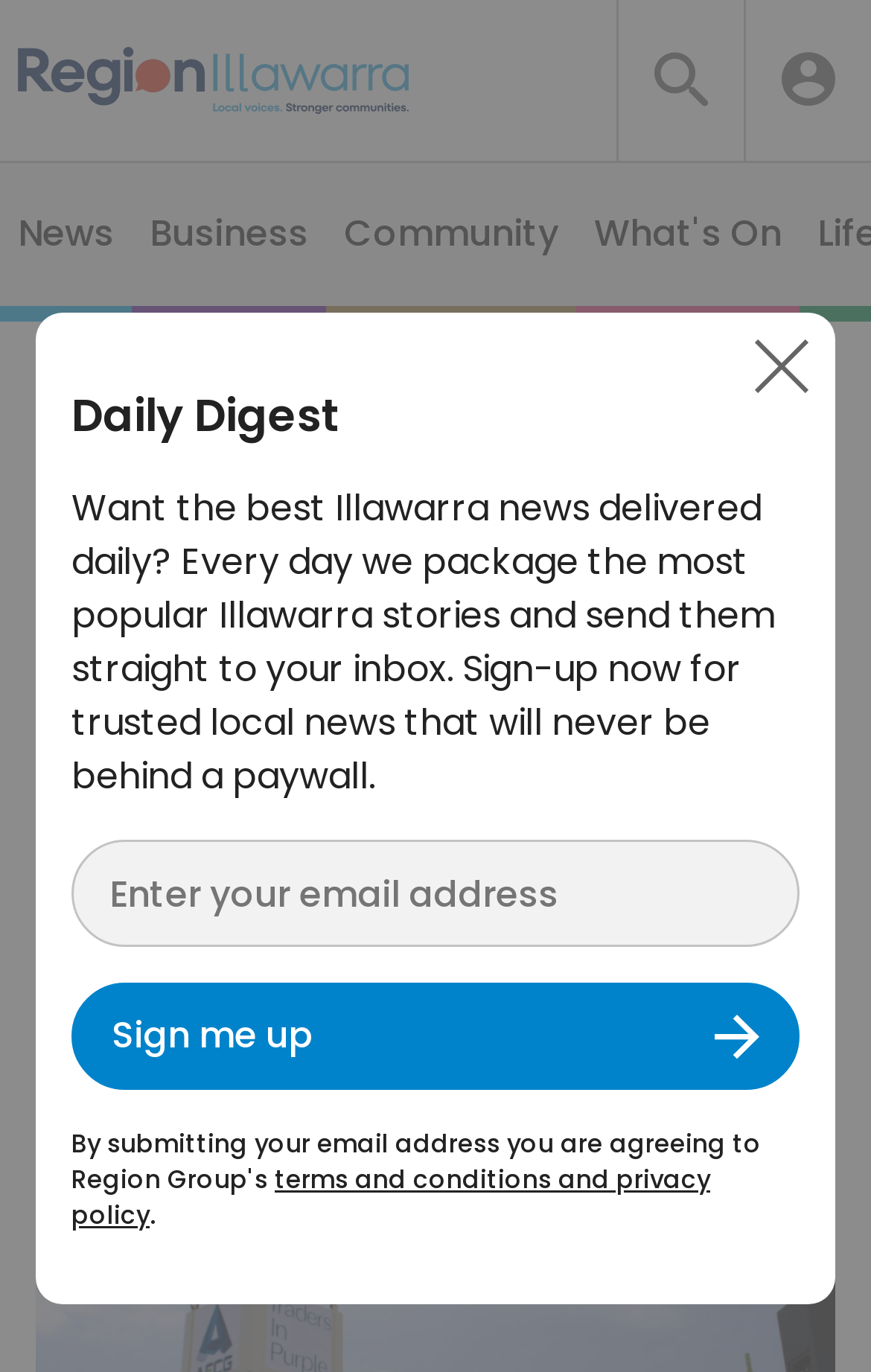Please answer the following question using a single word or phrase: 
Who wrote the article?

Keeli Royle